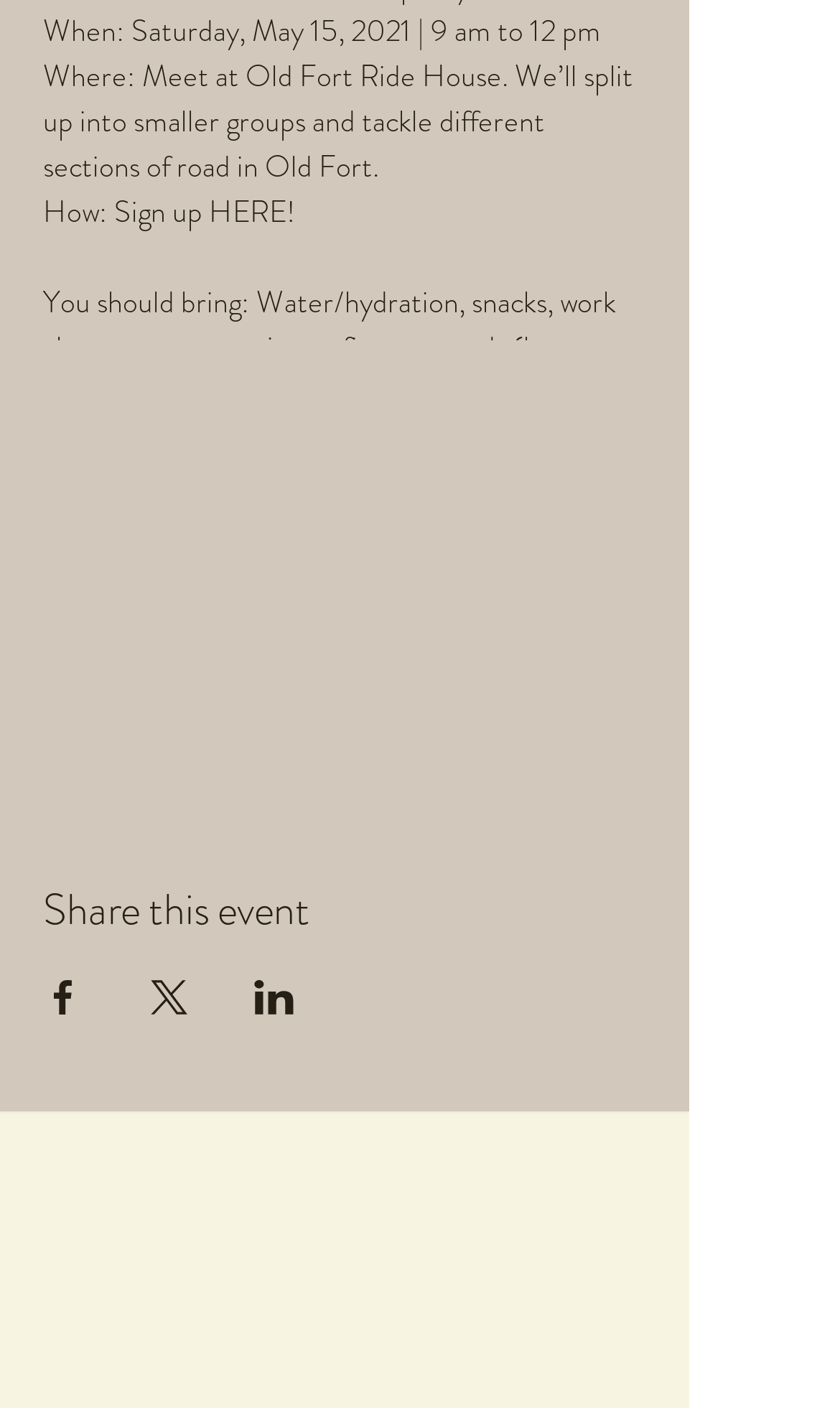What is the date of the event?
Using the image as a reference, answer the question in detail.

I found the date of the event by reading the text 'When: Saturday, May 15, 2021 | 9 am to 12 pm' which is located at the top of the webpage.